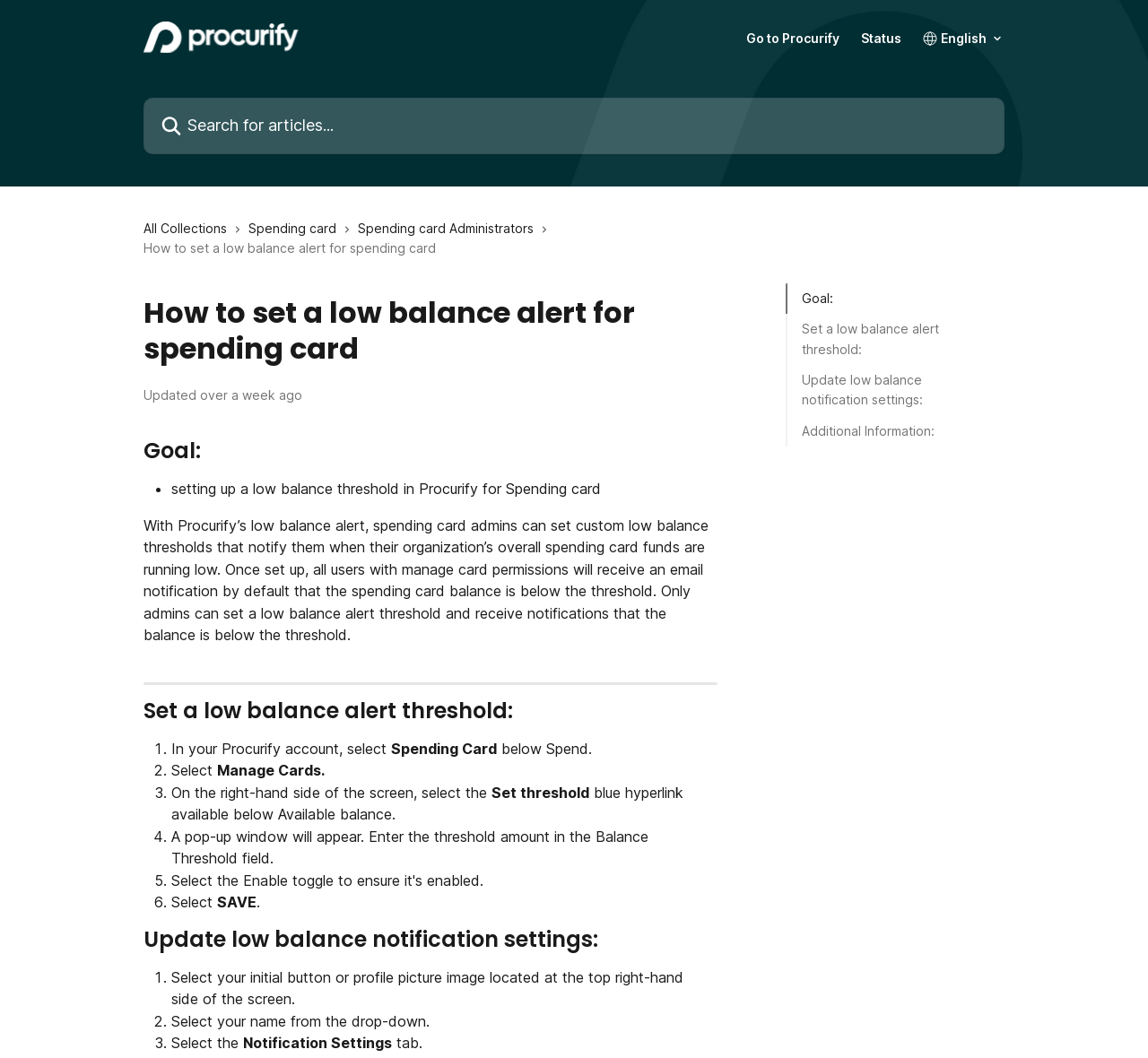Please give a succinct answer using a single word or phrase:
Where is the 'Set threshold' button located?

Right-hand side of the screen